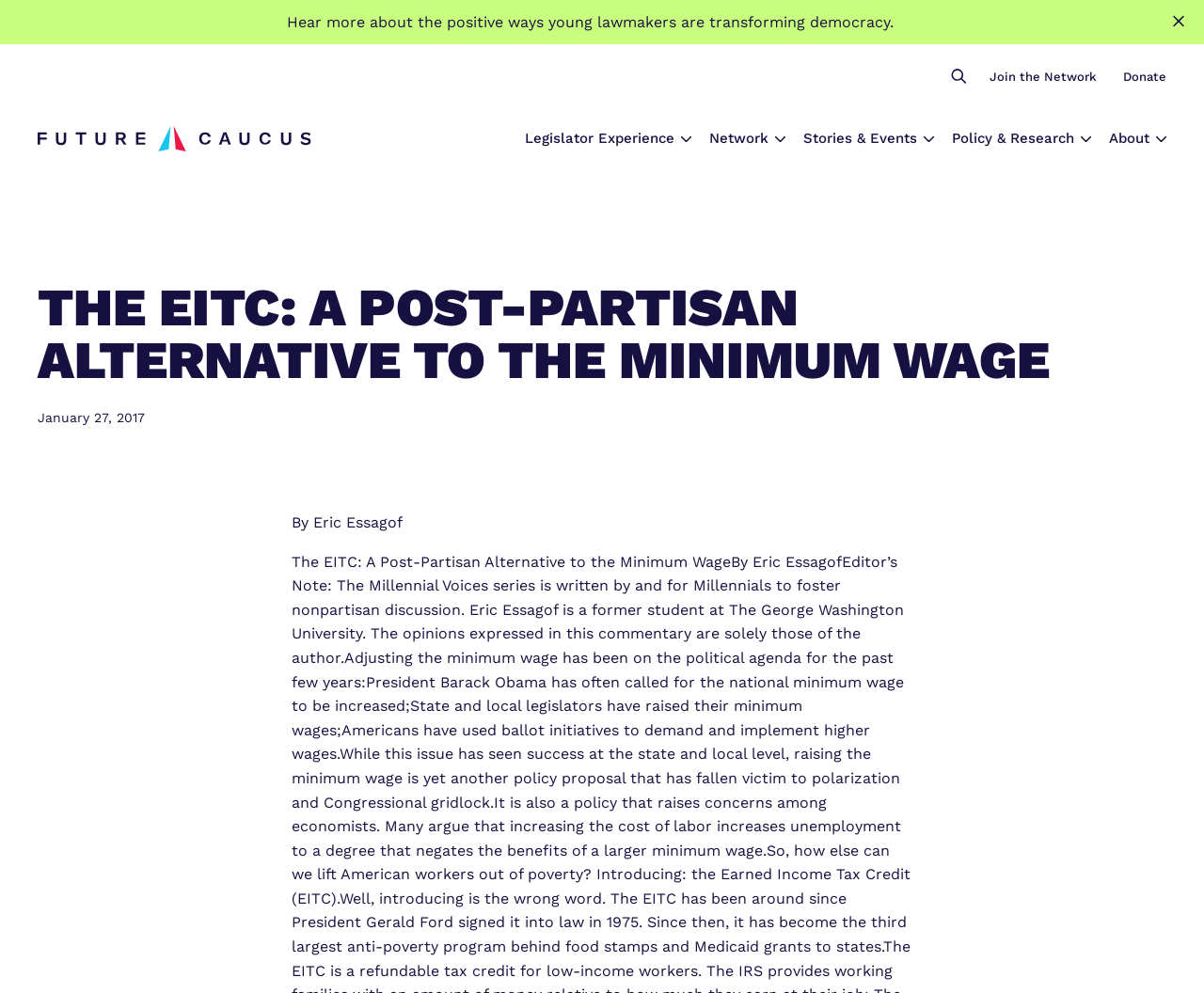Detail the various sections and features present on the webpage.

This webpage is an article titled "THE EITC: A POST-PARTISAN ALTERNATIVE TO THE MINIMUM WAGE" by Eric Essagof. At the top, there is an alert box with a message encouraging readers to "Hear more about the positive ways young lawmakers are transforming democracy" and a link to sign up for a newsletter. The alert box also has a close button on the right side.

Below the alert box, there is a logo on the left side, represented by an image. On the top navigation bar, there are several links, including "Legislator Experience", "Network", "Stories & Events", "Policy & Research", and "About", each with a dropdown submenu. 

On the right side of the navigation bar, there is a search button and a secondary navigation bar with links to "Join the Network" and "Donate". 

The main content of the article starts with a heading that repeats the title, followed by the publication date "January 27, 2017" and the author's name "By Eric Essagof". The rest of the article content is not described in the accessibility tree, but it likely contains the main text of the article.